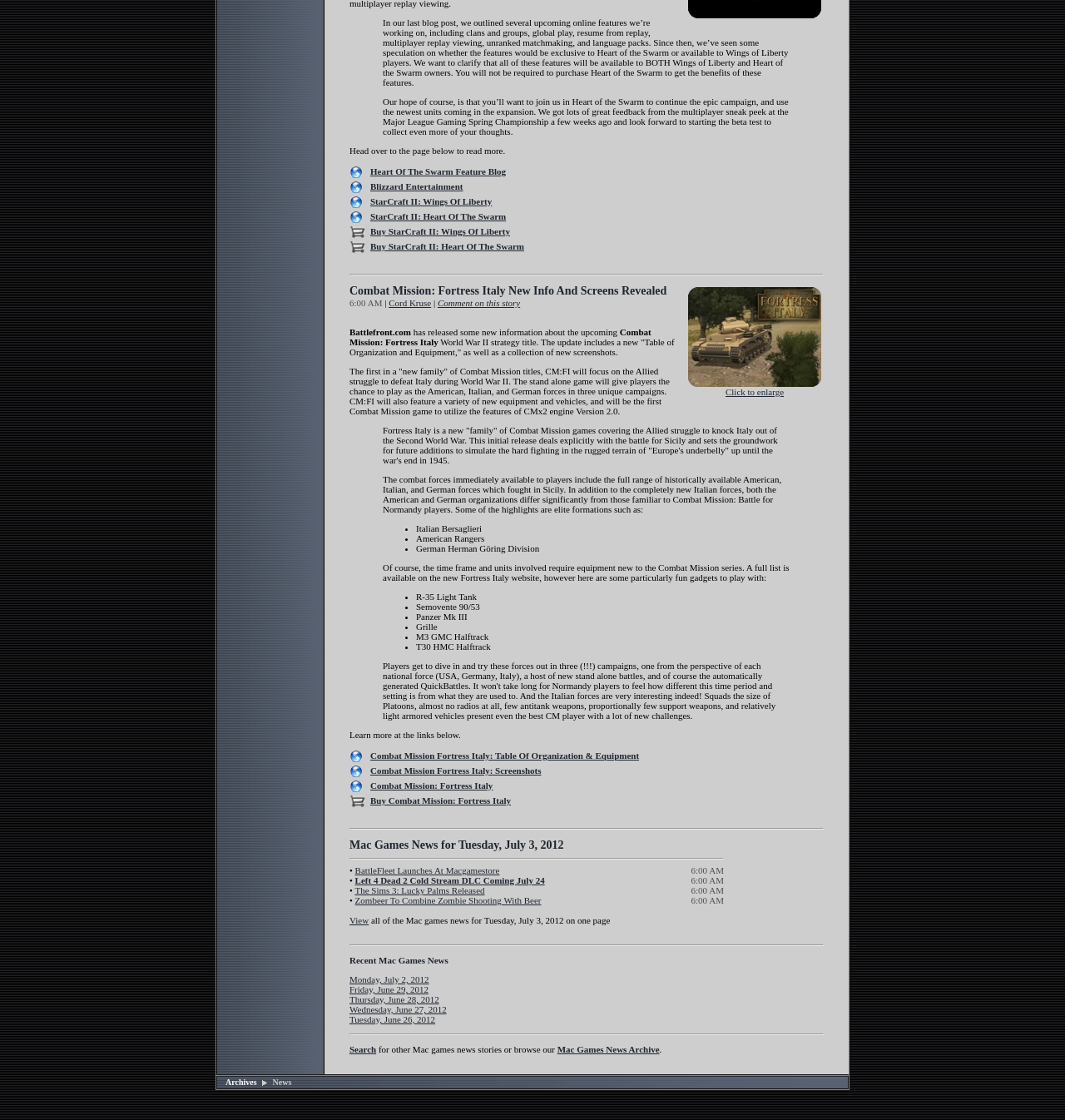Please locate the bounding box coordinates of the element that should be clicked to achieve the given instruction: "Visit the 'Tabeeze' page".

None